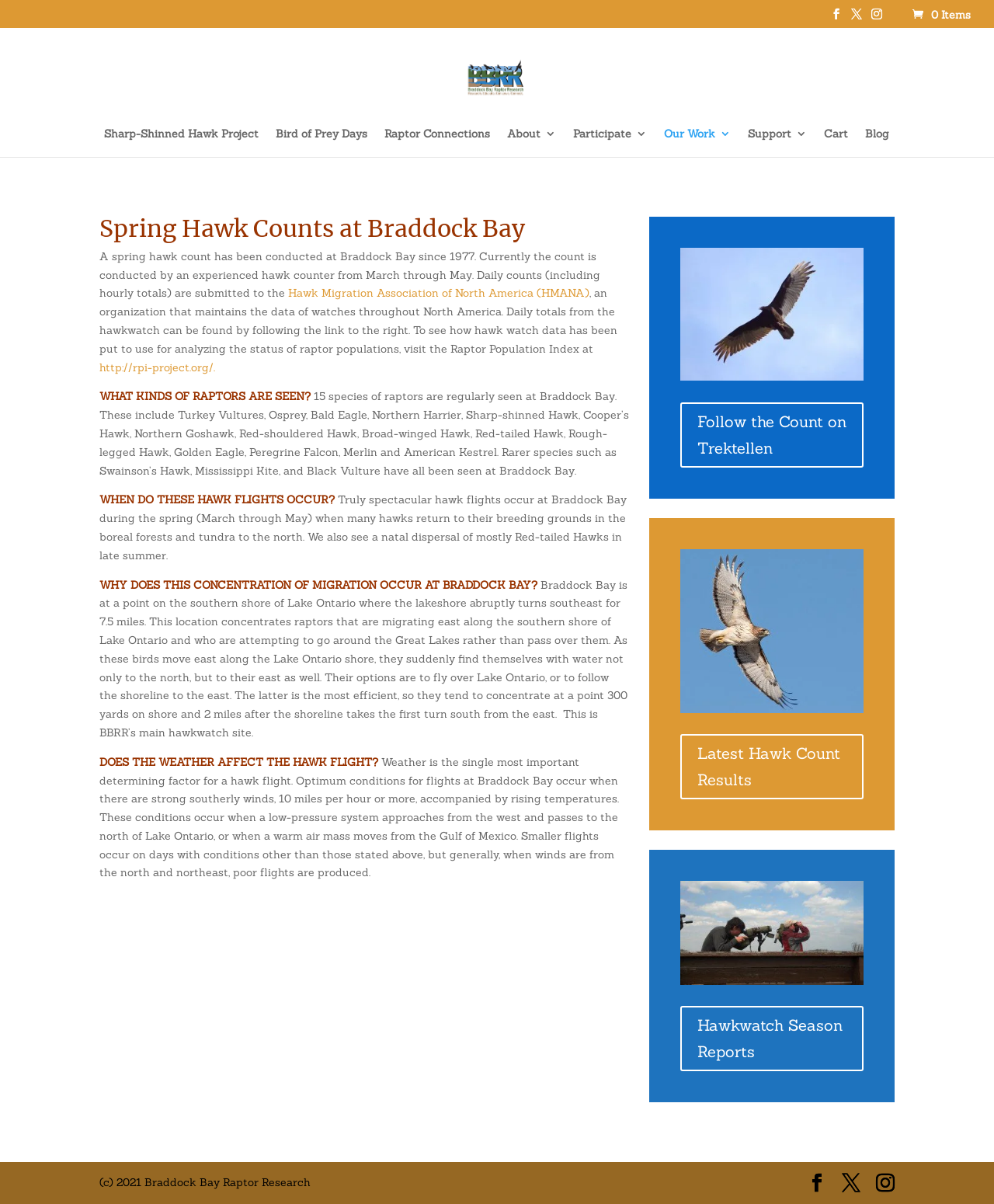Based on the image, please elaborate on the answer to the following question:
How many species of raptors are regularly seen at Braddock Bay?

I found the answer by reading the text in the article section, which states that 15 species of raptors are regularly seen at Braddock Bay, including Turkey Vultures, Osprey, Bald Eagle, and others.